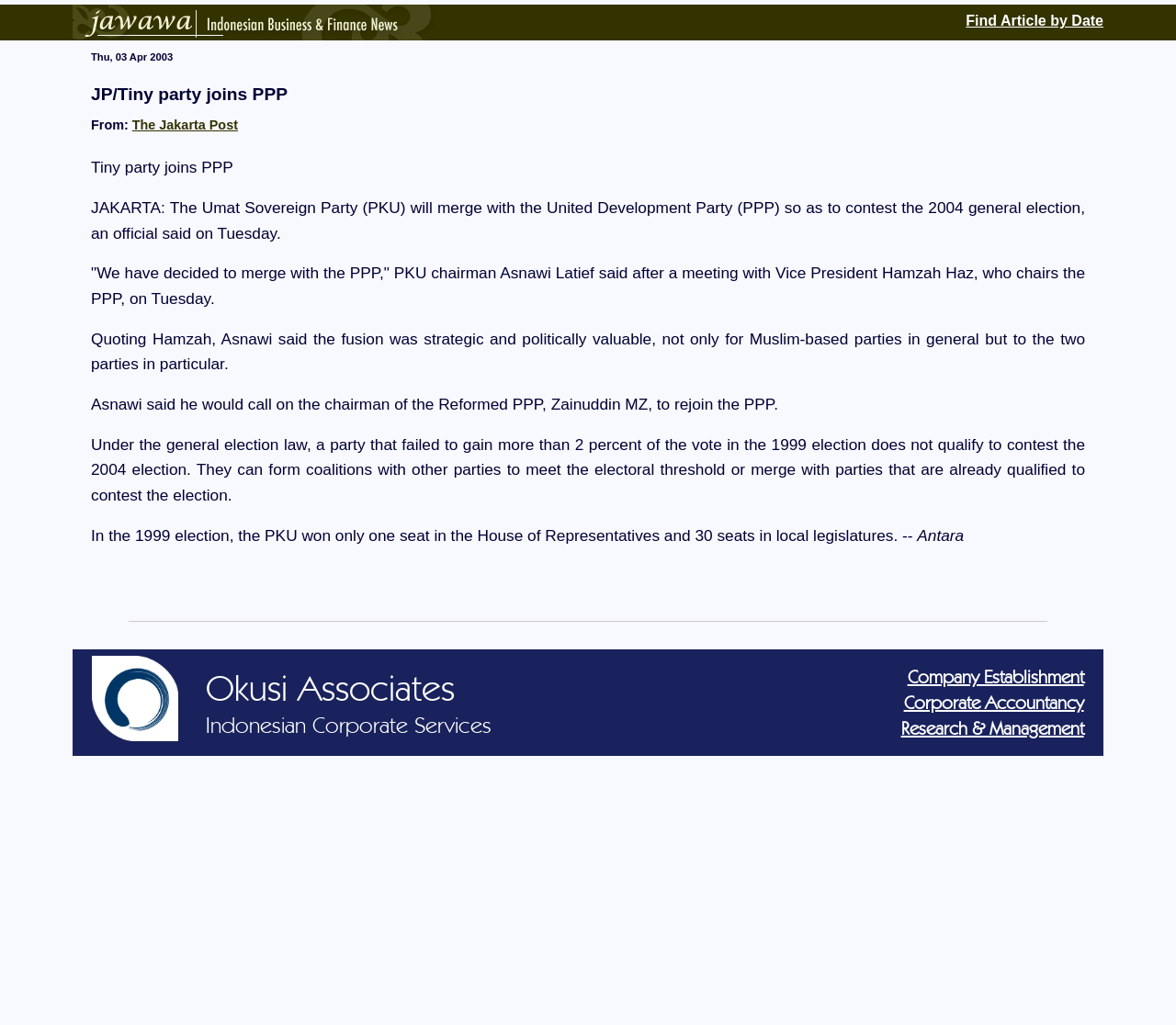Given the description: "Okusi Associates Indonesian Corporate Services", determine the bounding box coordinates of the UI element. The coordinates should be formatted as four float numbers between 0 and 1, [left, top, right, bottom].

[0.175, 0.65, 0.633, 0.725]